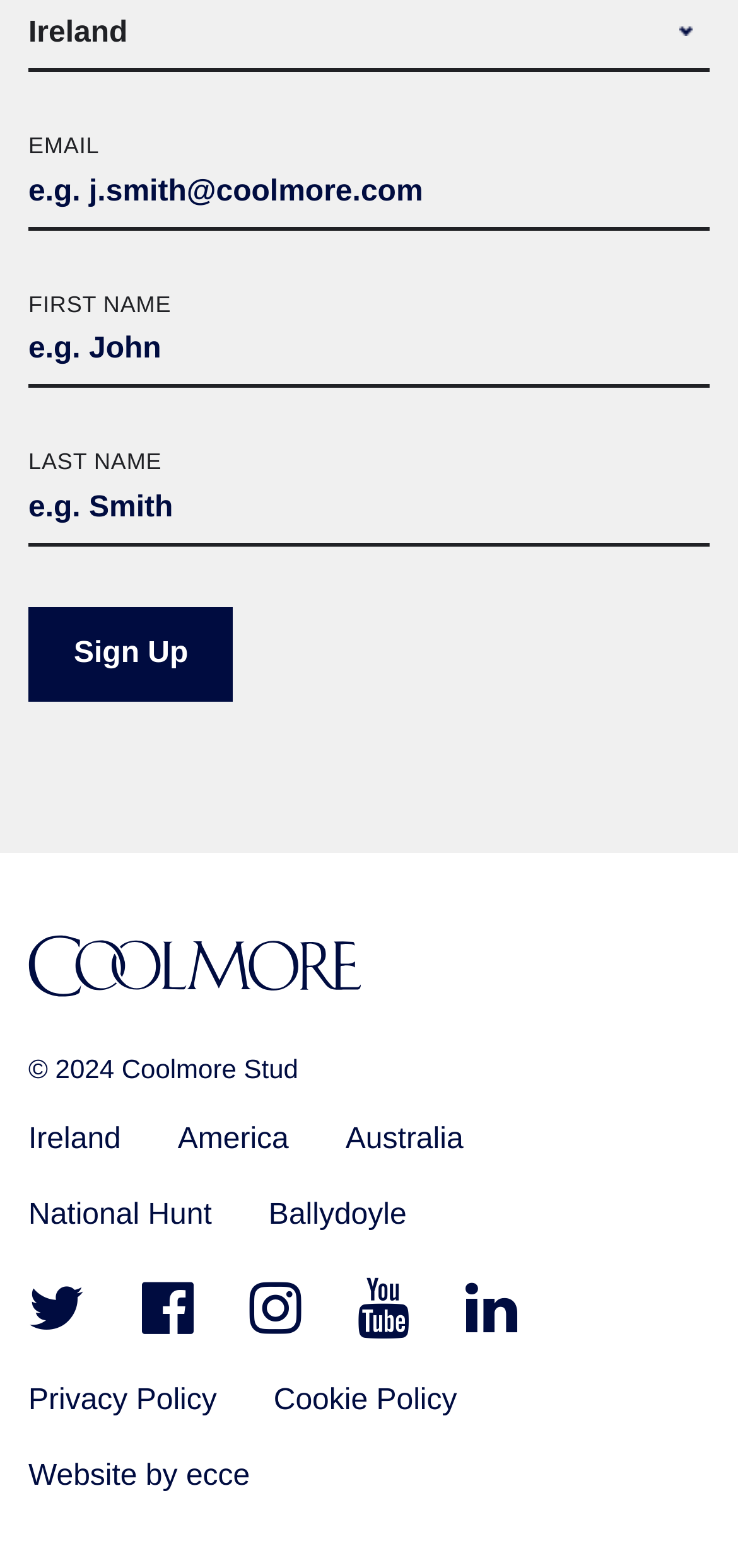Kindly determine the bounding box coordinates of the area that needs to be clicked to fulfill this instruction: "Enter last name".

[0.038, 0.303, 0.962, 0.348]